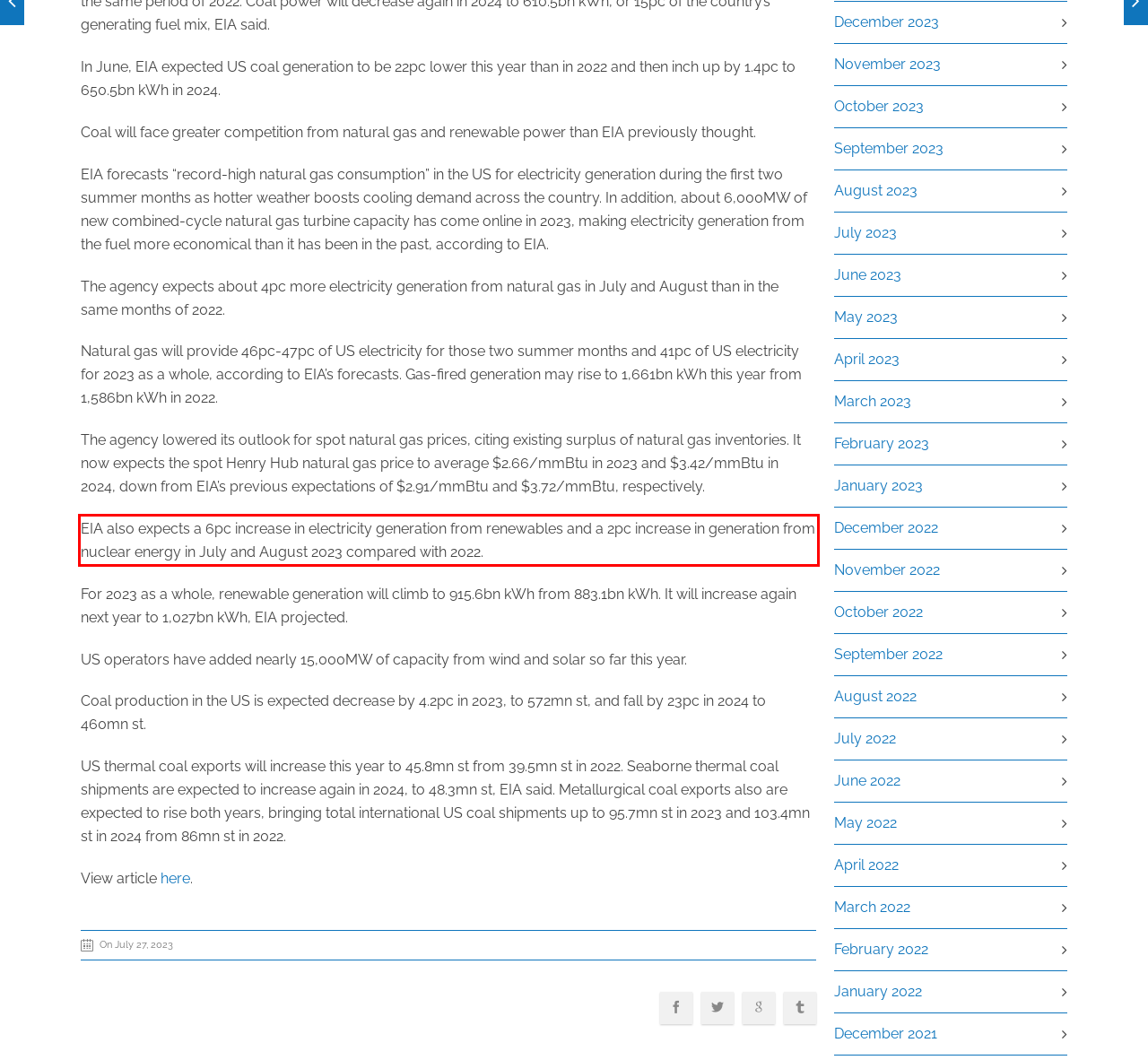You have a screenshot of a webpage with a red bounding box. Identify and extract the text content located inside the red bounding box.

EIA also expects a 6pc increase in electricity generation from renewables and a 2pc increase in generation from nuclear energy in July and August 2023 compared with 2022.